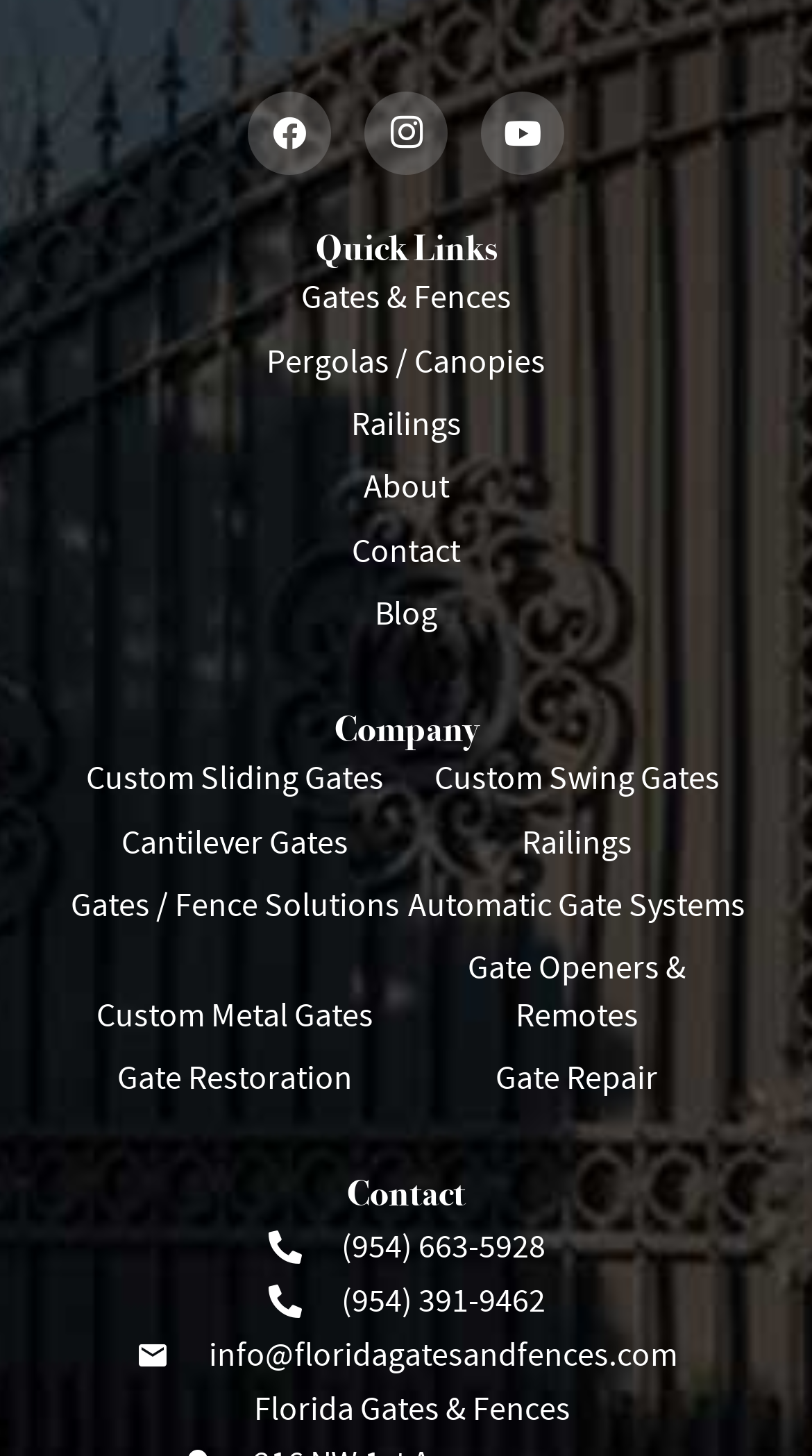Could you indicate the bounding box coordinates of the region to click in order to complete this instruction: "visit Facebook page".

[0.305, 0.062, 0.408, 0.12]